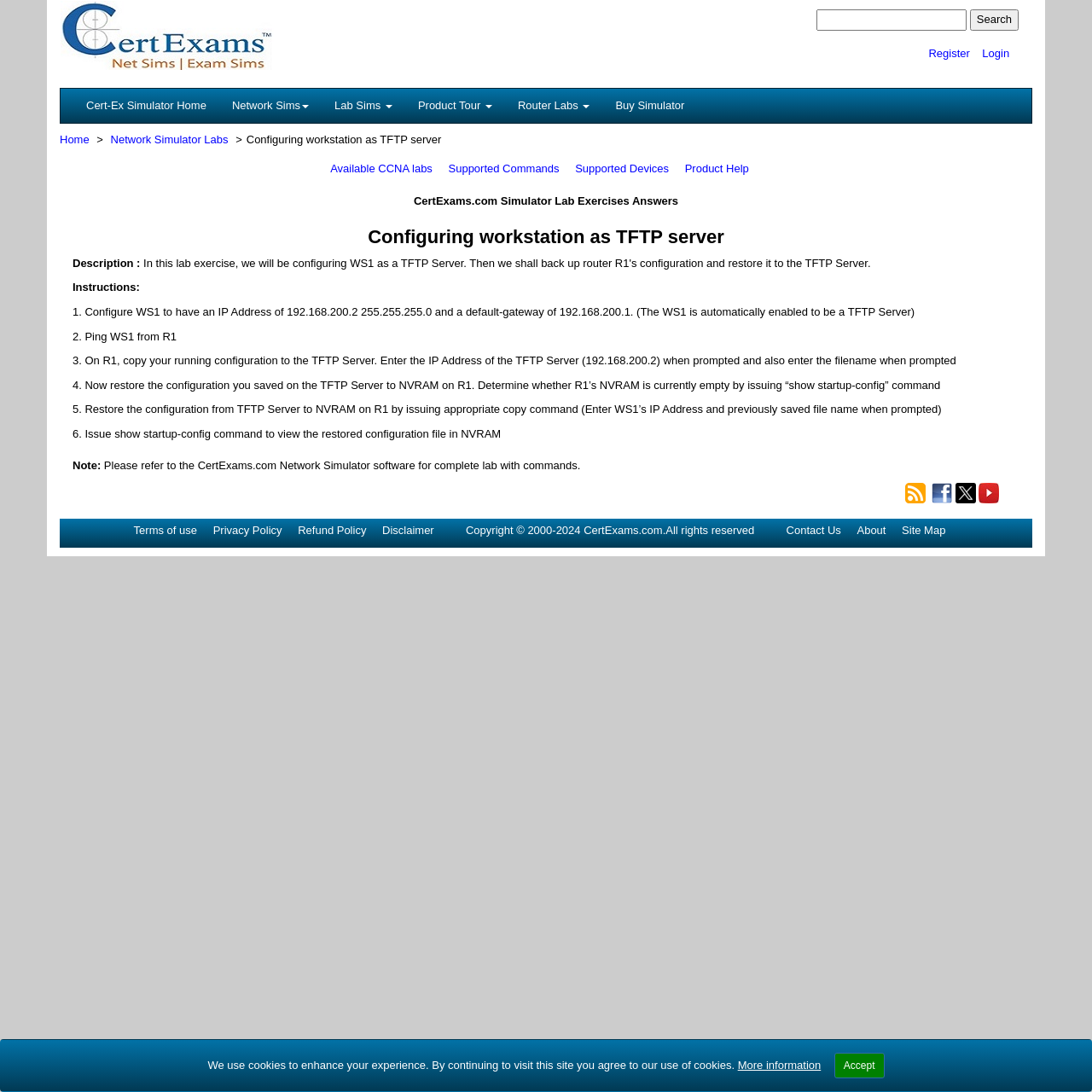Please provide the bounding box coordinates for the UI element as described: "Available CCNA labs". The coordinates must be four floats between 0 and 1, represented as [left, top, right, bottom].

[0.302, 0.148, 0.396, 0.16]